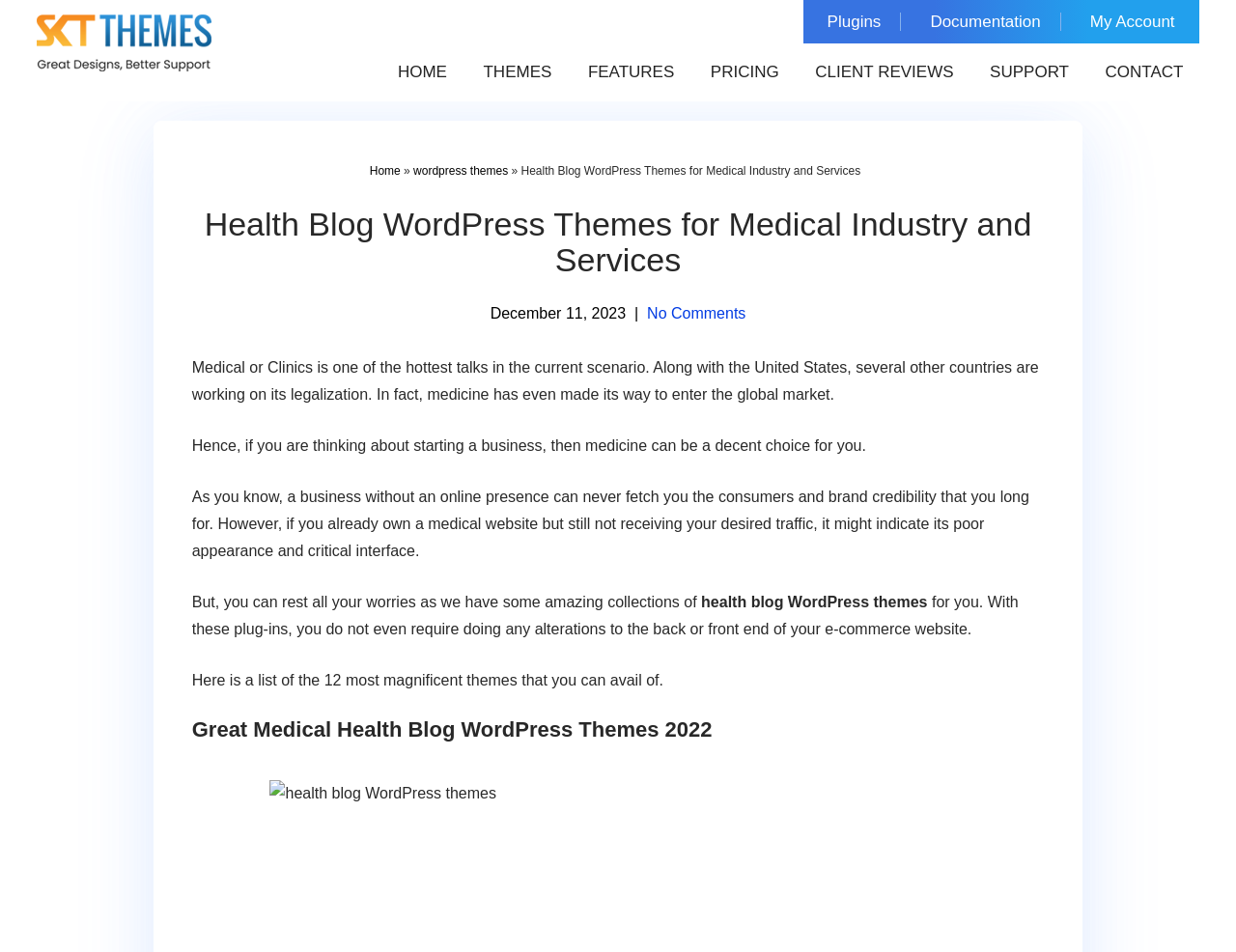How many themes are listed on the webpage?
Ensure your answer is thorough and detailed.

The webpage mentions 'Here is a list of the 12 most magnificent themes that you can avail of.' This indicates that the webpage is showcasing 12 different WordPress themes for medical health blogs.